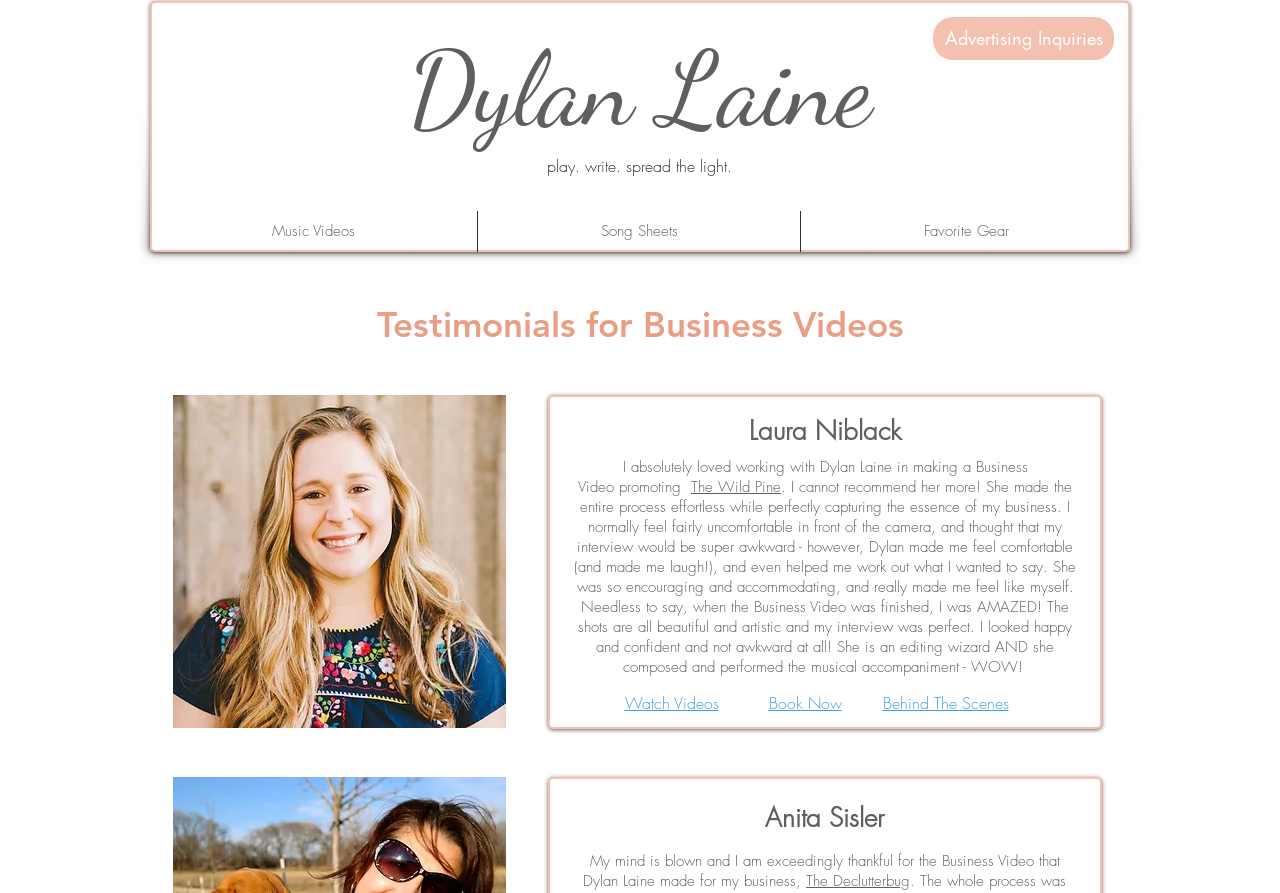Identify the bounding box coordinates for the element you need to click to achieve the following task: "Click on the link to watch videos". The coordinates must be four float values ranging from 0 to 1, formatted as [left, top, right, bottom].

[0.488, 0.778, 0.561, 0.801]